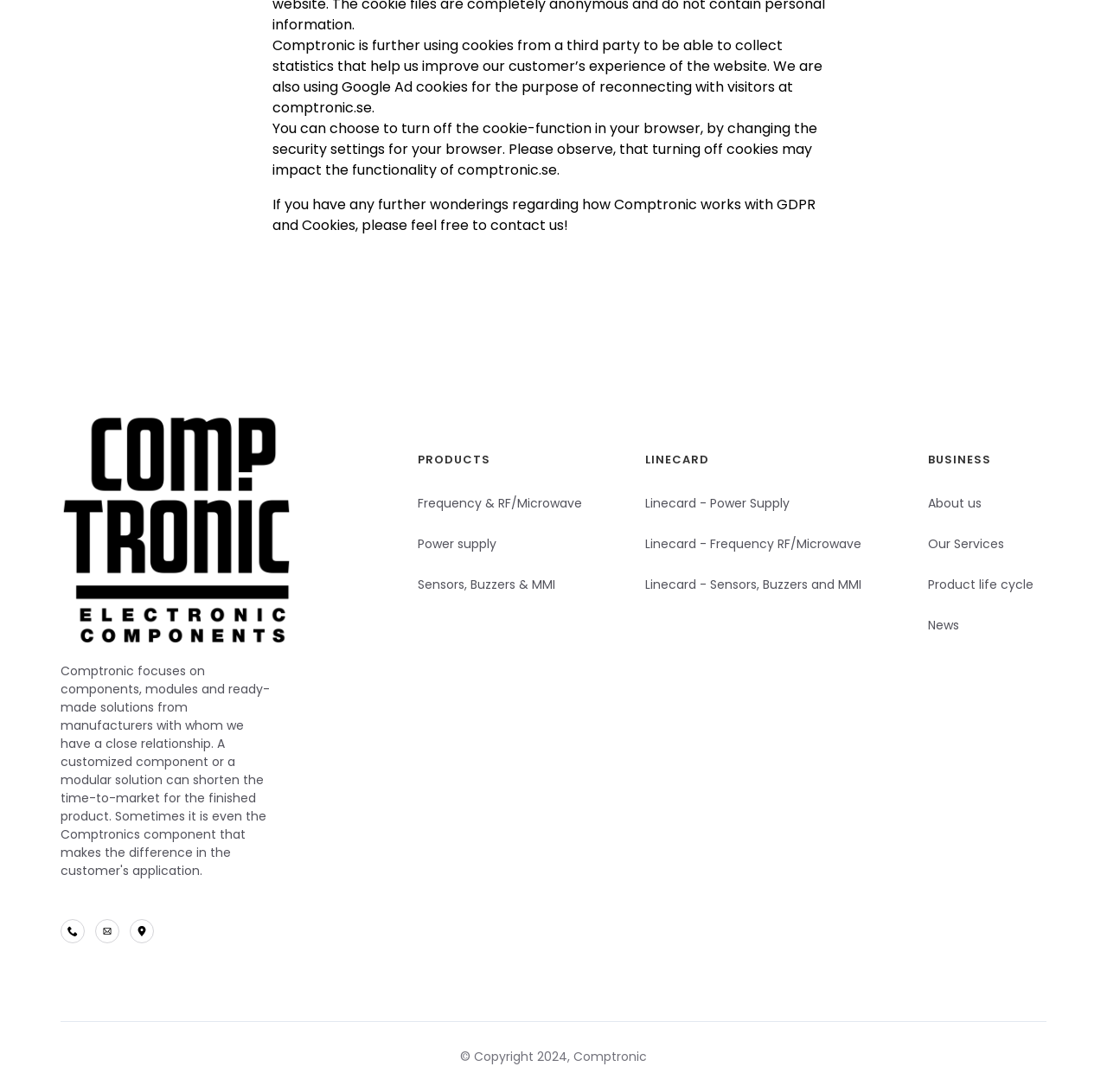Using the provided element description "News", determine the bounding box coordinates of the UI element.

[0.839, 0.563, 0.945, 0.581]